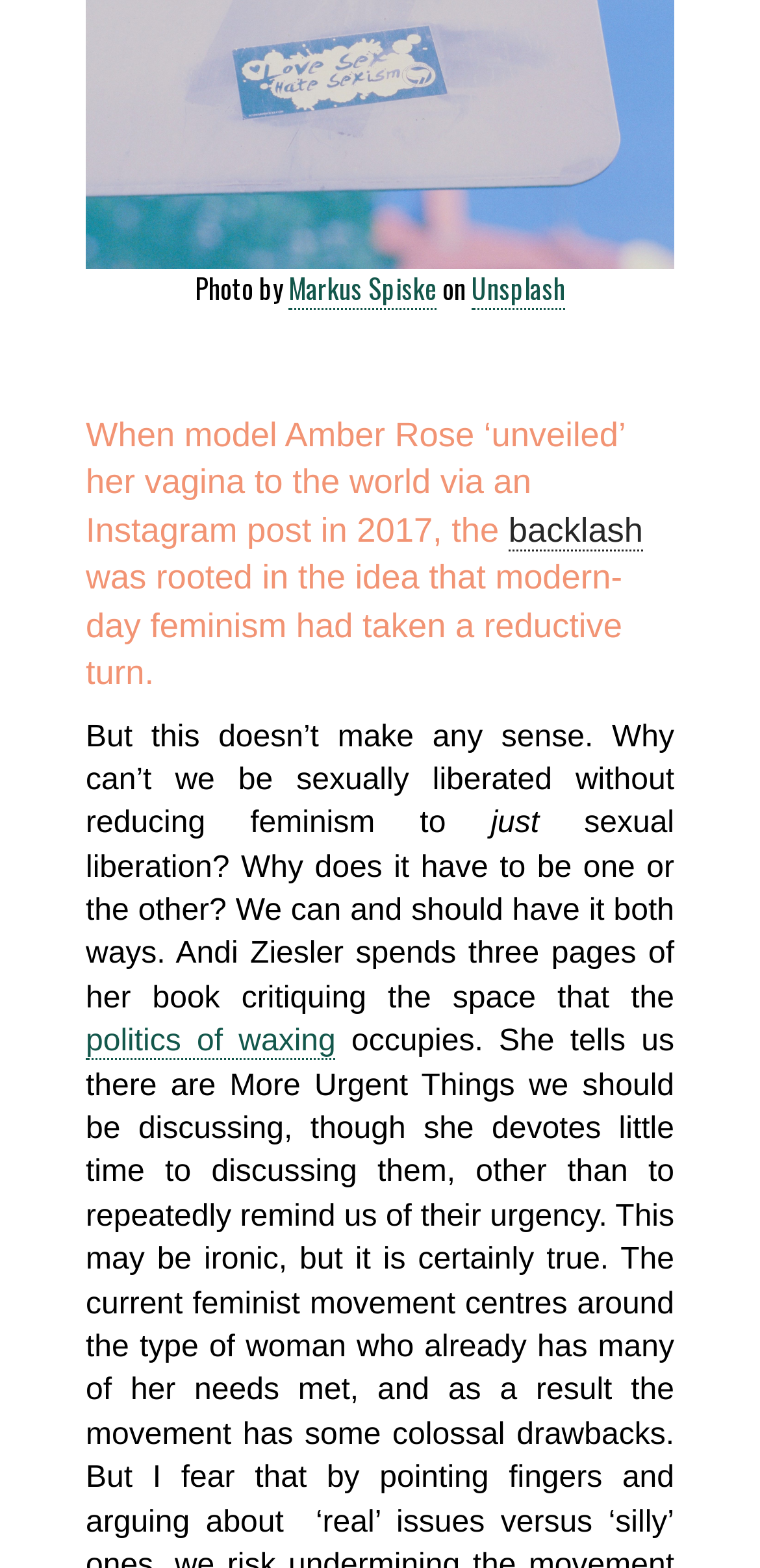What is the platform where Amber Rose posted?
Kindly give a detailed and elaborate answer to the question.

The question can be answered by looking at the sentence 'When model Amber Rose ‘unveiled’ her vagina to the world via an Instagram post in 2017...' which indicates that Amber Rose posted on Instagram.